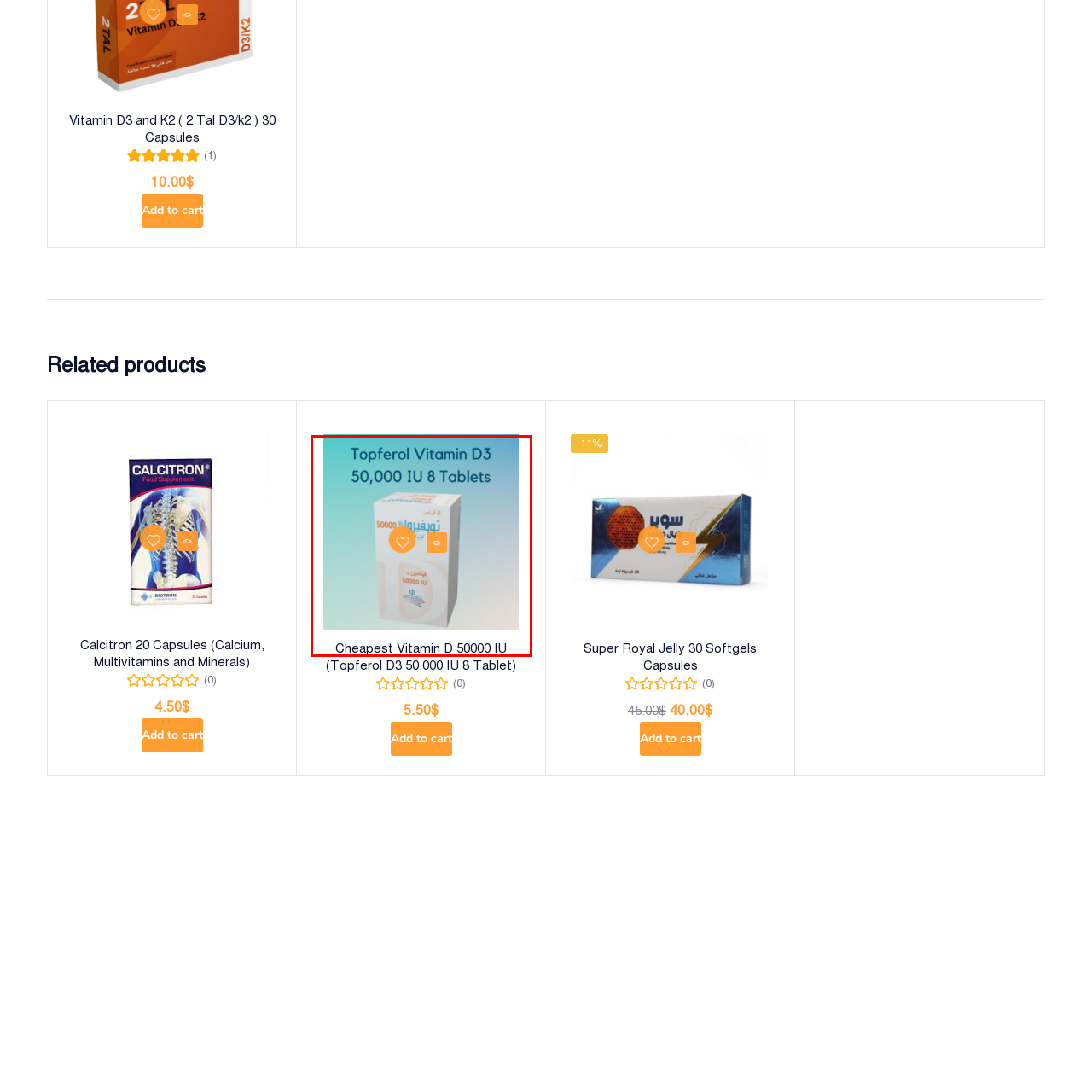What languages are the product name displayed in?
Inspect the image enclosed in the red bounding box and provide a thorough answer based on the information you see.

The product name is displayed in both English and Arabic, as indicated by the clear labeling above the product image, which shows the name in both languages.